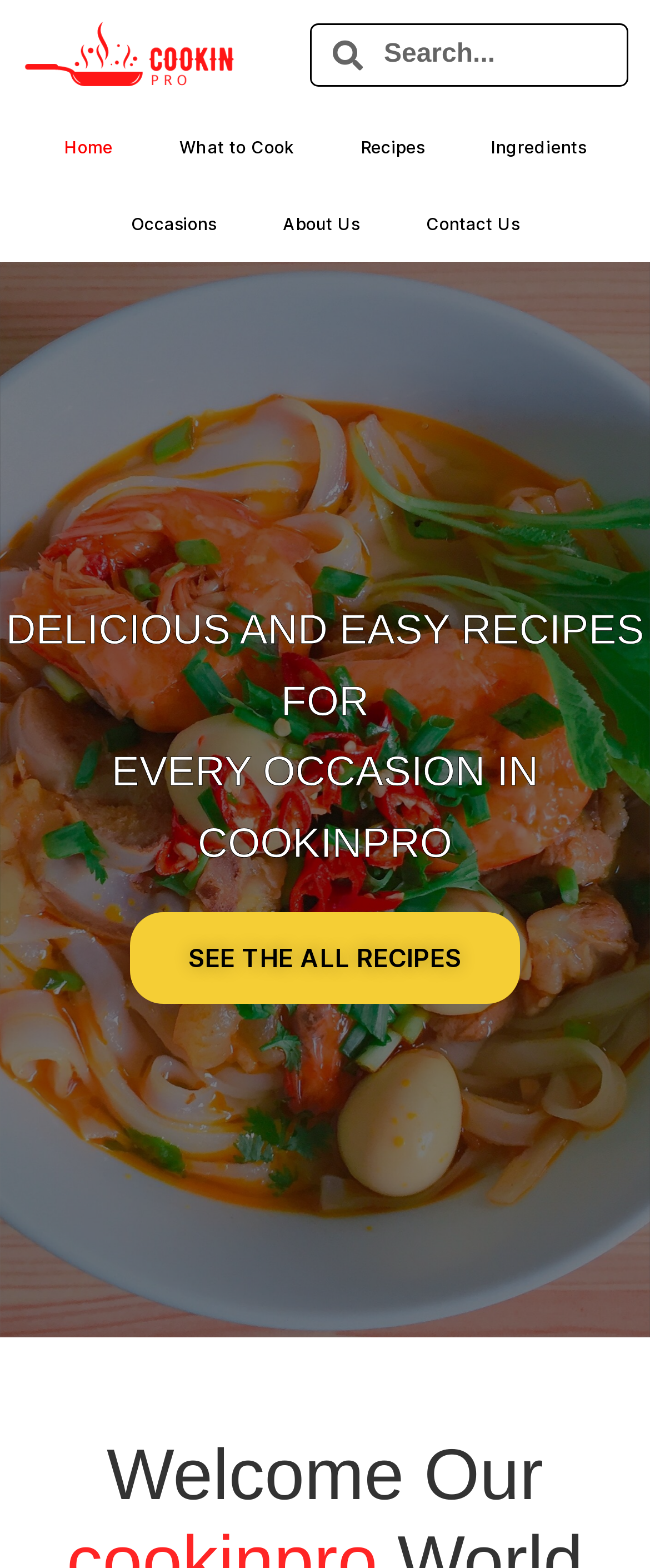Generate a thorough explanation of the webpage's elements.

The webpage is a cooking recipe website called Cookinpro. At the top, there is a prominent heading that reads "DELICIOUS AND EASY RECIPES FOR EVERY OCCASION IN COOKINPRO". Below this heading, there is a search bar with a "Search" label, allowing users to search for specific recipes. 

To the left of the search bar, there are several links, including "Home", "What to Cook", "Recipes", "Ingredients", and "Occasions", which are likely navigation links to different sections of the website. 

On the right side of the search bar, there are more links, including "About Us" and "Contact Us", which provide information about the website and its creators. 

Further down the page, there is a call-to-action link that says "SEE THE ALL RECIPES", which suggests that users can click on this link to access a comprehensive list of recipes. 

At the very top of the page, there is a brief welcome message that reads "welcome to our cookinpro world - Let's Learn Cooking".